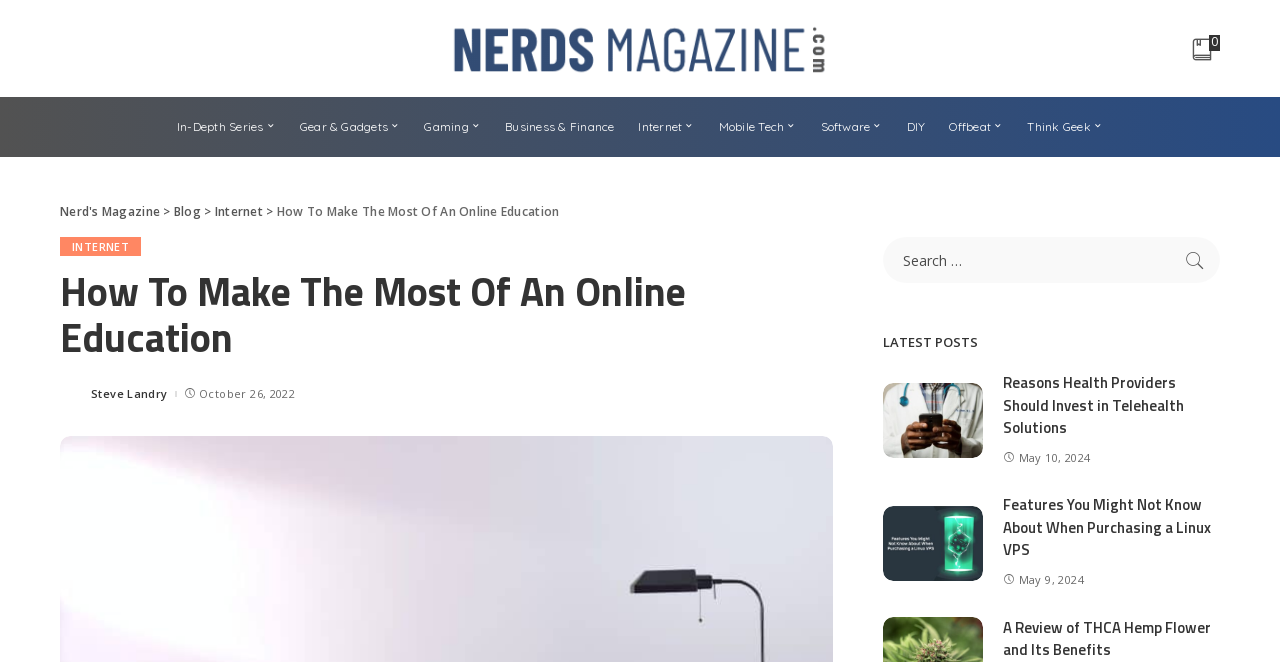Find the primary header on the webpage and provide its text.

How To Make The Most Of An Online Education